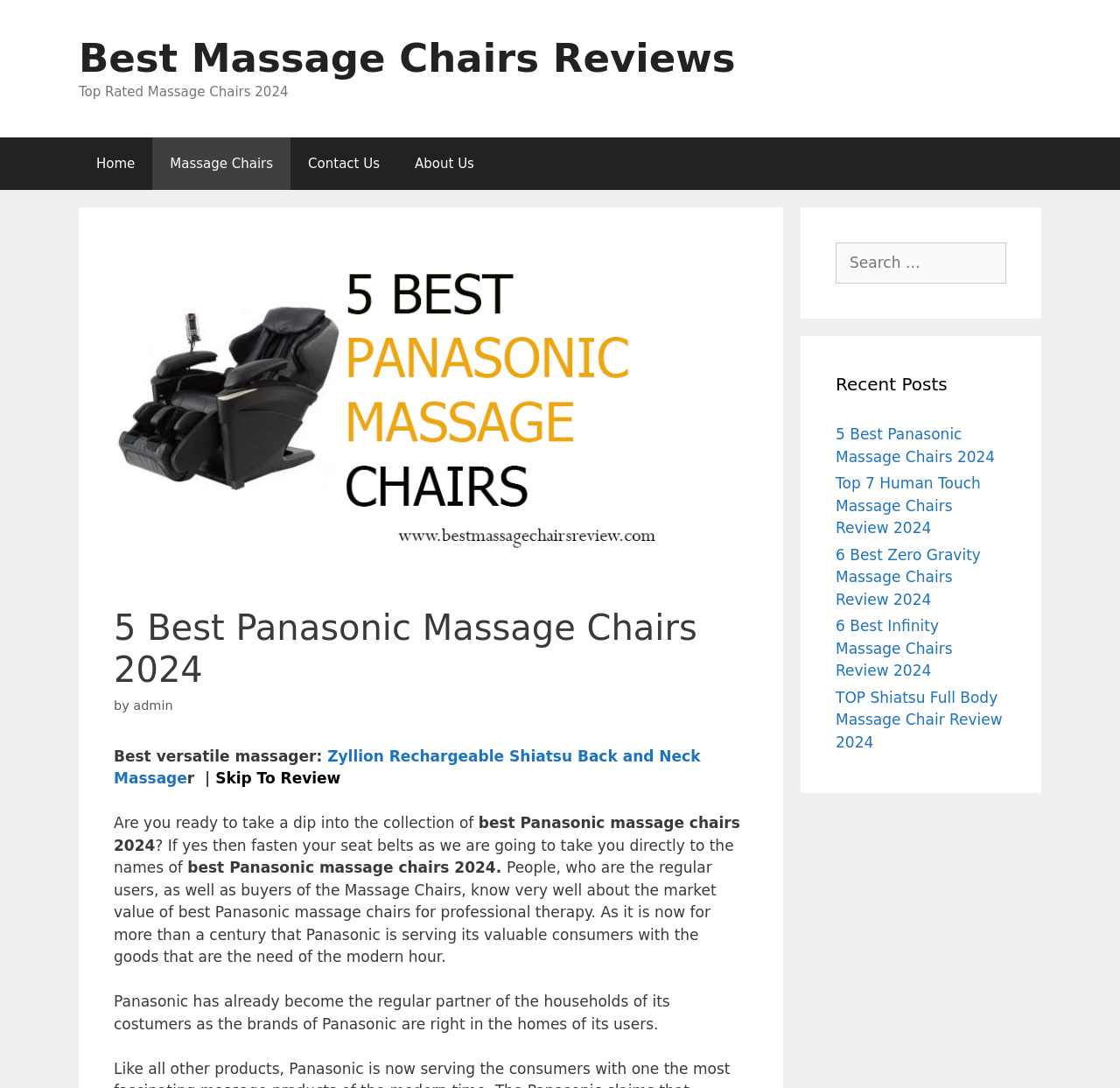What is the brand of massage chairs reviewed on this webpage?
Can you give a detailed and elaborate answer to the question?

The webpage reviews the best Panasonic massage chairs, and the text mentions 'best Panasonic massage chairs 2024' multiple times, indicating that the brand being reviewed is Panasonic.